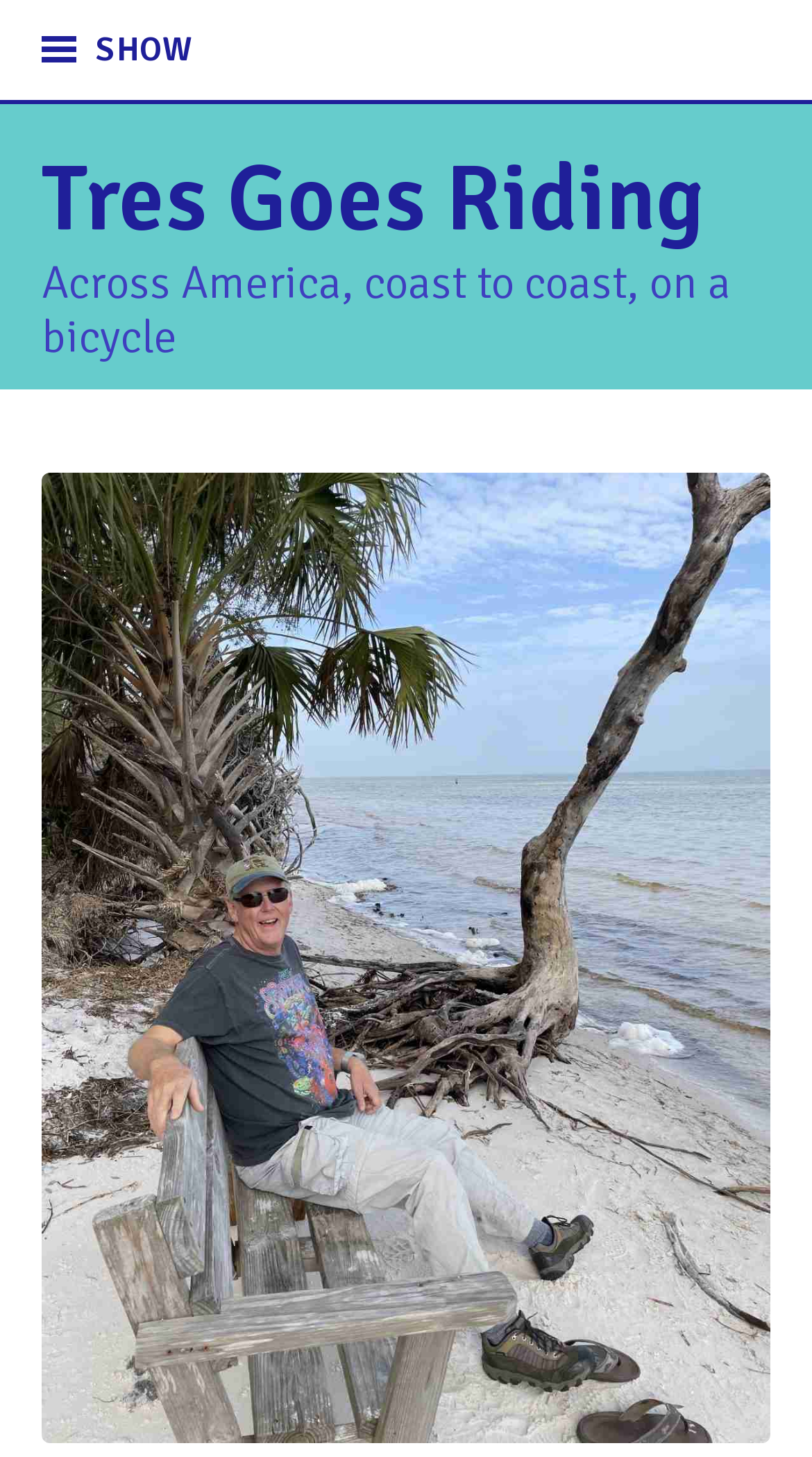Identify the bounding box of the UI element that matches this description: "Tres Goes Riding".

[0.051, 0.099, 0.869, 0.176]